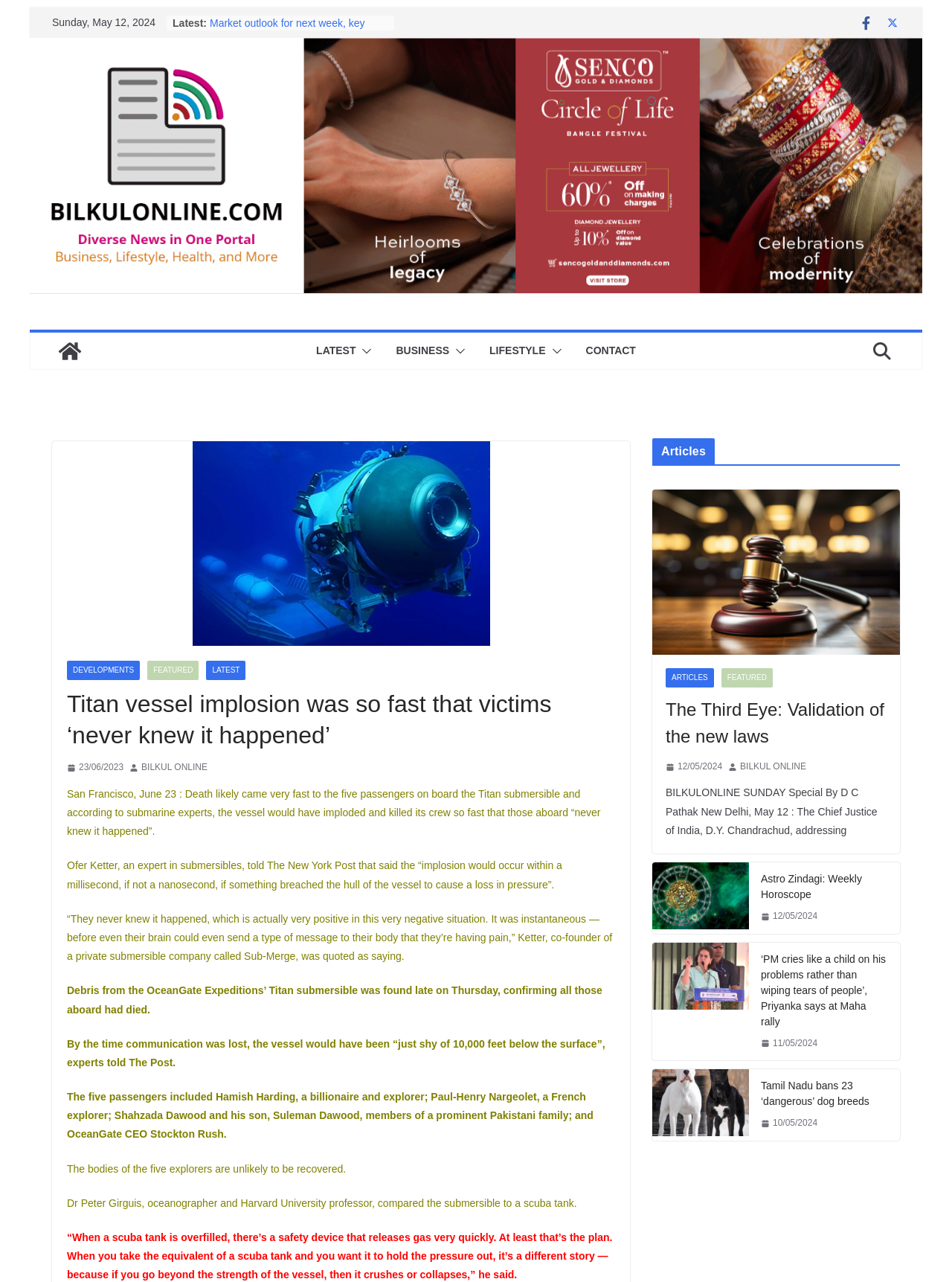Given the element description Astro Zindagi: Weekly Horoscope, identify the bounding box coordinates for the UI element on the webpage screenshot. The format should be (top-left x, top-left y, bottom-right x, bottom-right y), with values between 0 and 1.

[0.22, 0.013, 0.382, 0.022]